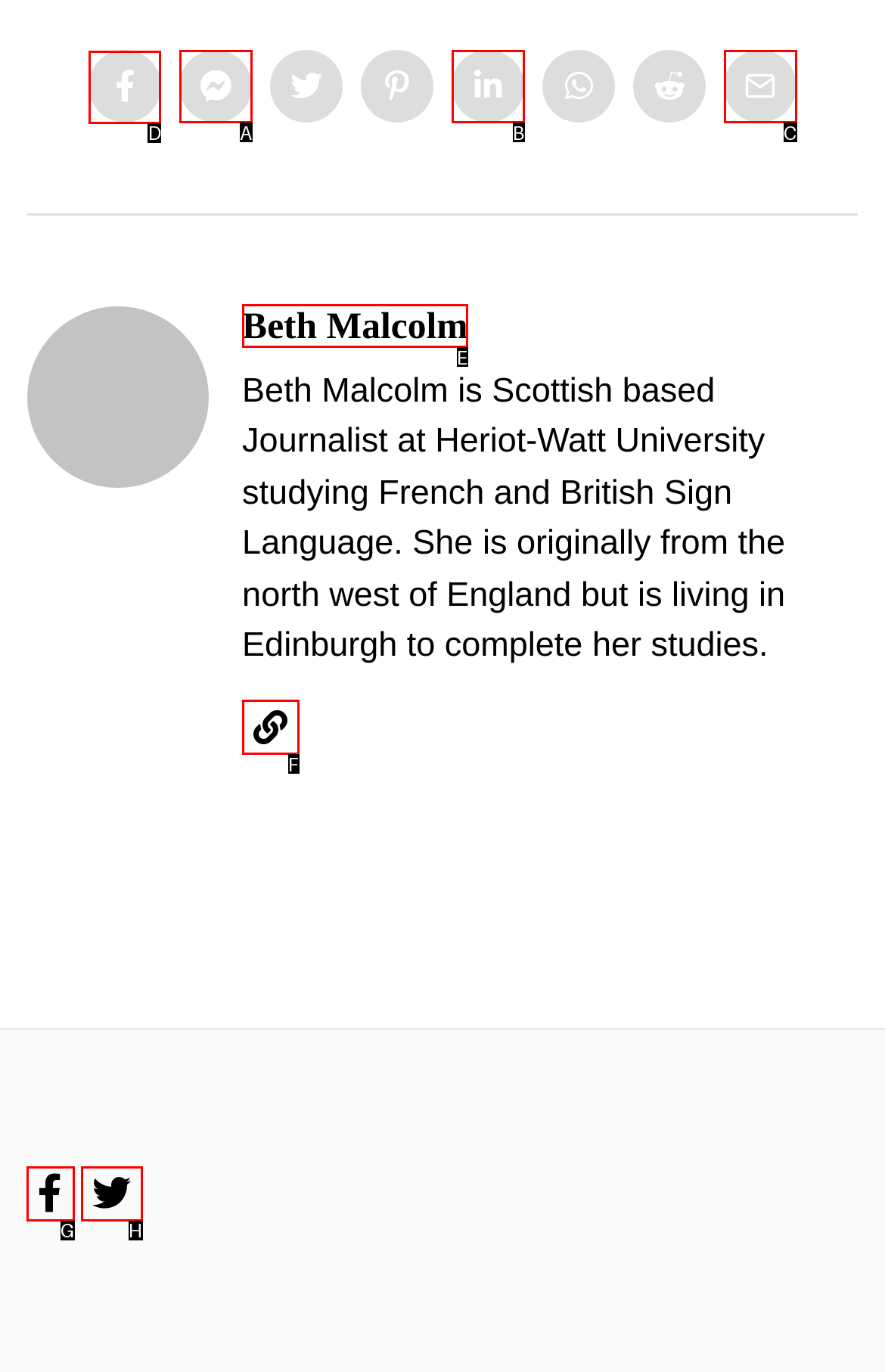Determine the HTML element to be clicked to complete the task: click the first social media link. Answer by giving the letter of the selected option.

D